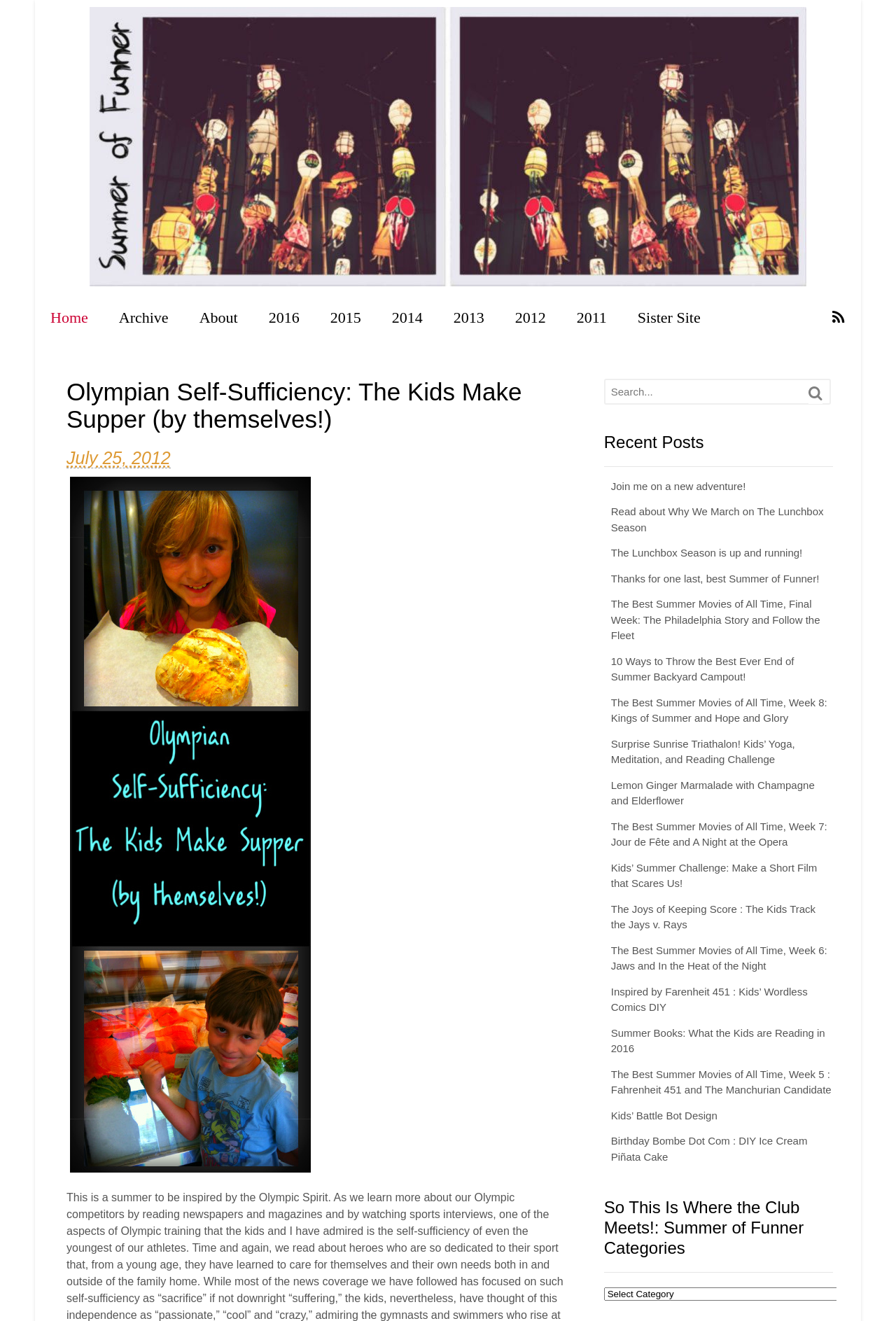Provide a comprehensive caption for the webpage.

This webpage is about the "Summer of Funner" blog, specifically an article titled "Olympian Self-Sufficiency: The Kids Make Supper (by themselves!)". At the top, there is a logo image and a link to "SUMMER OF FUNNER" on the left, and a row of links to different years (2011-2016) and a "Sister Site" on the right. Below this, there is a header section with the article title, a date "July 25, 2012", and a search bar with a magnifying glass icon.

The main content area is divided into two sections. On the left, there is a list of recent posts, each with a title and a link. The posts are about various summer activities, movies, and recipes. On the right, there is a section titled "So This Is Where the Club Meets!: Summer of Funner Categories", which appears to be a list of categories or tags related to the blog.

At the bottom of the page, there are several links to other pages, including "Home", "Archive", "About", and a social media icon.